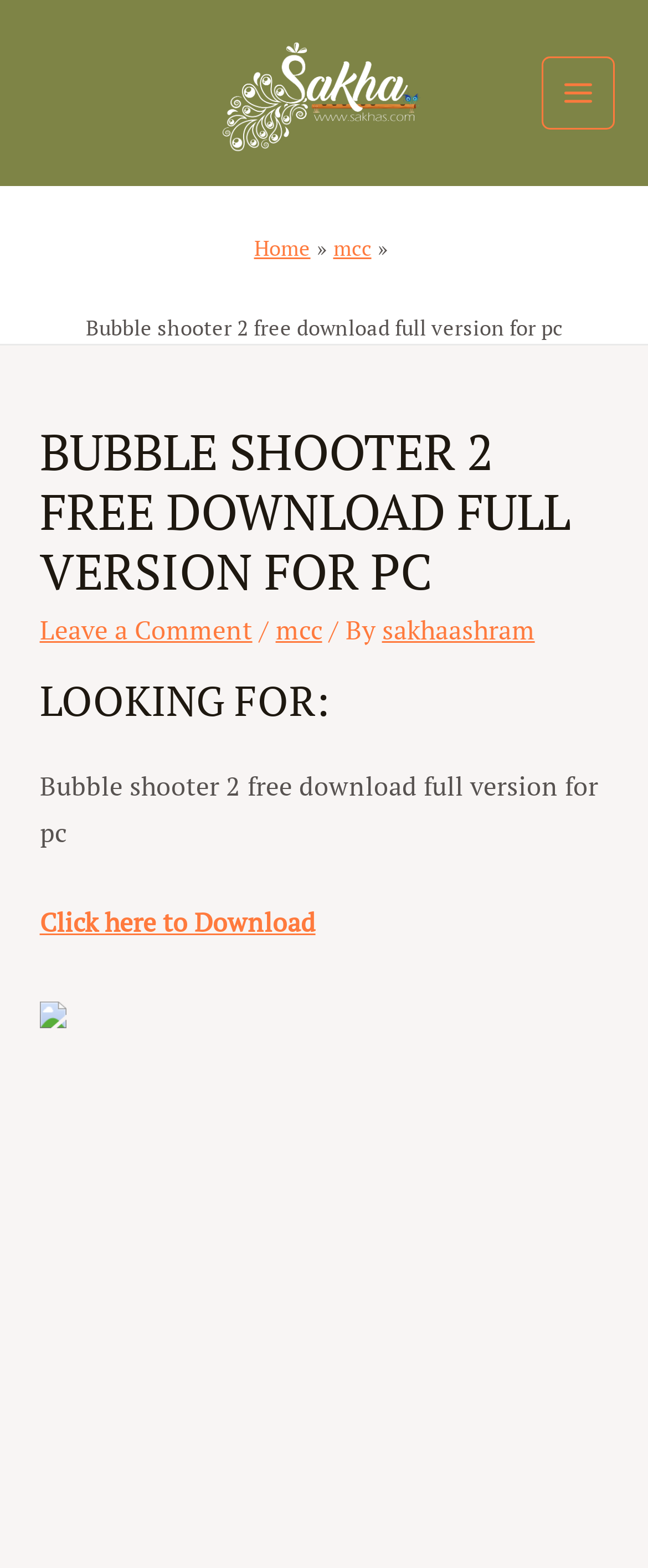Create a detailed summary of the webpage's content and design.

The webpage is about downloading Bubble Shooter 2 full version for PC. At the top left, there is a logo of "Sakha A Vision" with a link to the website. Below the logo, there is a main menu button on the top right. 

On the top center, there is a navigation bar with breadcrumbs, containing links to "Home" and "mcc". Below the navigation bar, there is a heading that reads "BUBBLE SHOOTER 2 FREE DOWNLOAD FULL VERSION FOR PC" in a large font. 

Under the heading, there is a section with a link to "Leave a Comment" and another link to "mcc". There is also a byline that reads "By sakhaashram". 

Further down, there is a subheading that reads "LOOKING FOR:". Below this subheading, there is a paragraph of text that repeats the title "Bubble shooter 2 free download full version for pc". 

Next to the paragraph, there is a prominent call-to-action button that reads "Click here to Download". There are also several non-descriptive links and images scattered throughout the page, including a small image on the top right and several empty spaces with non-breaking space characters.